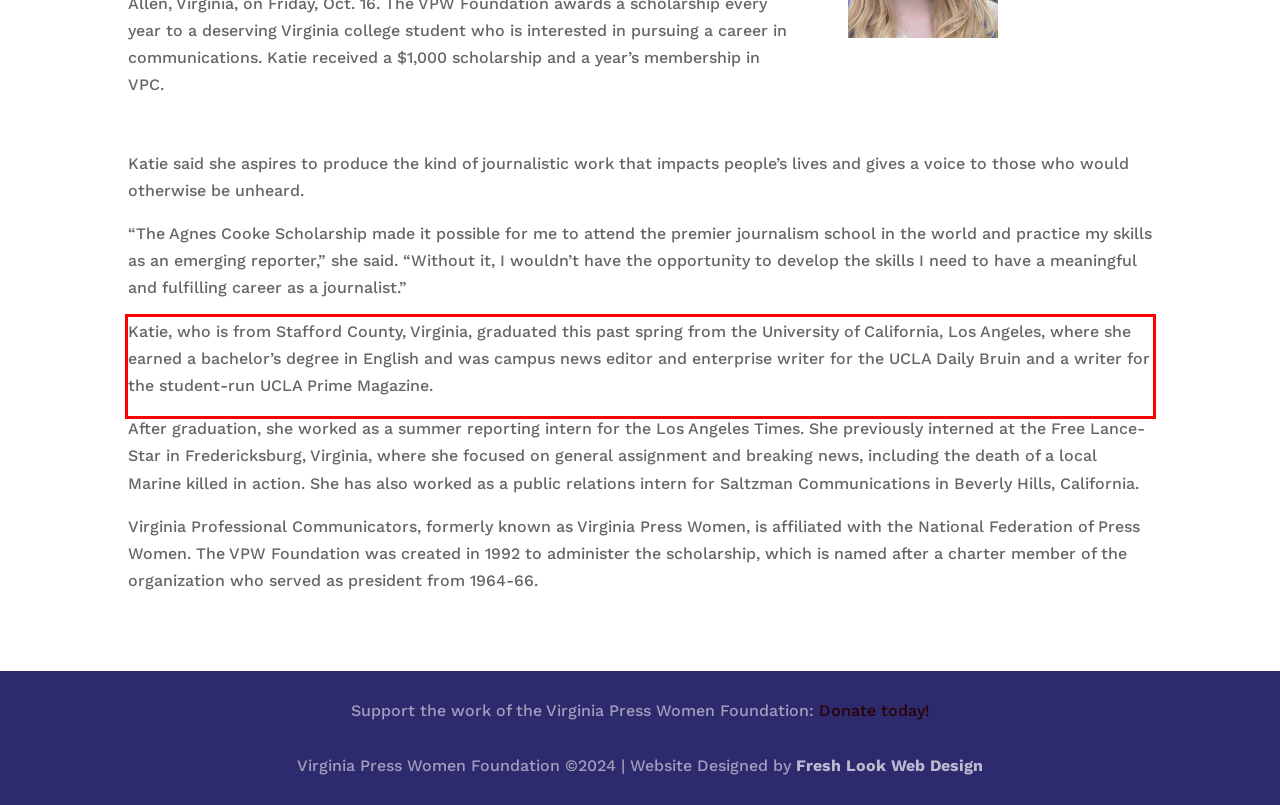Given a screenshot of a webpage with a red bounding box, please identify and retrieve the text inside the red rectangle.

Katie, who is from Stafford County, Virginia, graduated this past spring from the University of California, Los Angeles, where she earned a bachelor’s degree in English and was campus news editor and enterprise writer for the UCLA Daily Bruin and a writer for the student-run UCLA Prime Magazine.